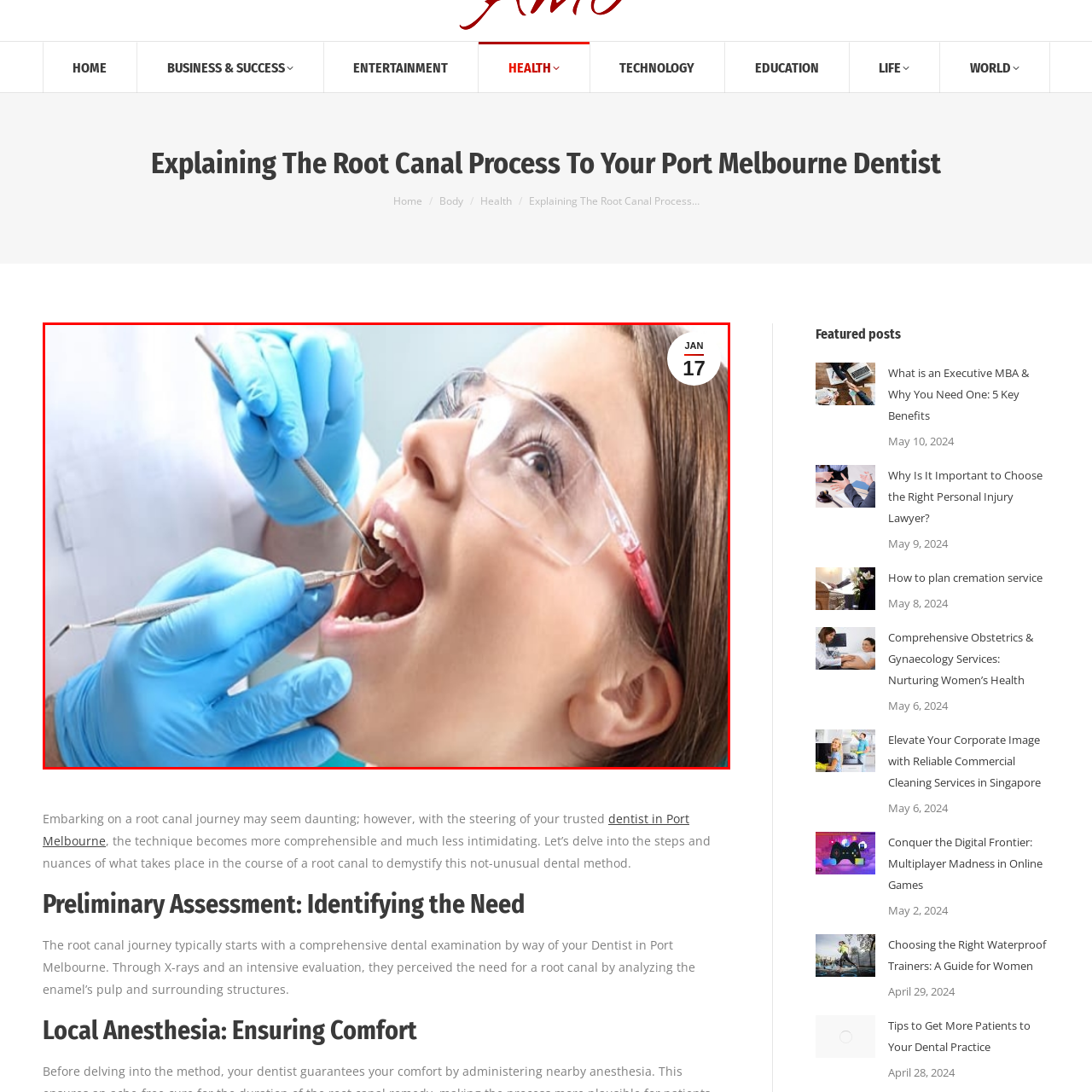What is the patient wearing to protect her eyes?
Look at the image within the red bounding box and provide a single word or phrase as an answer.

Protective eyewear